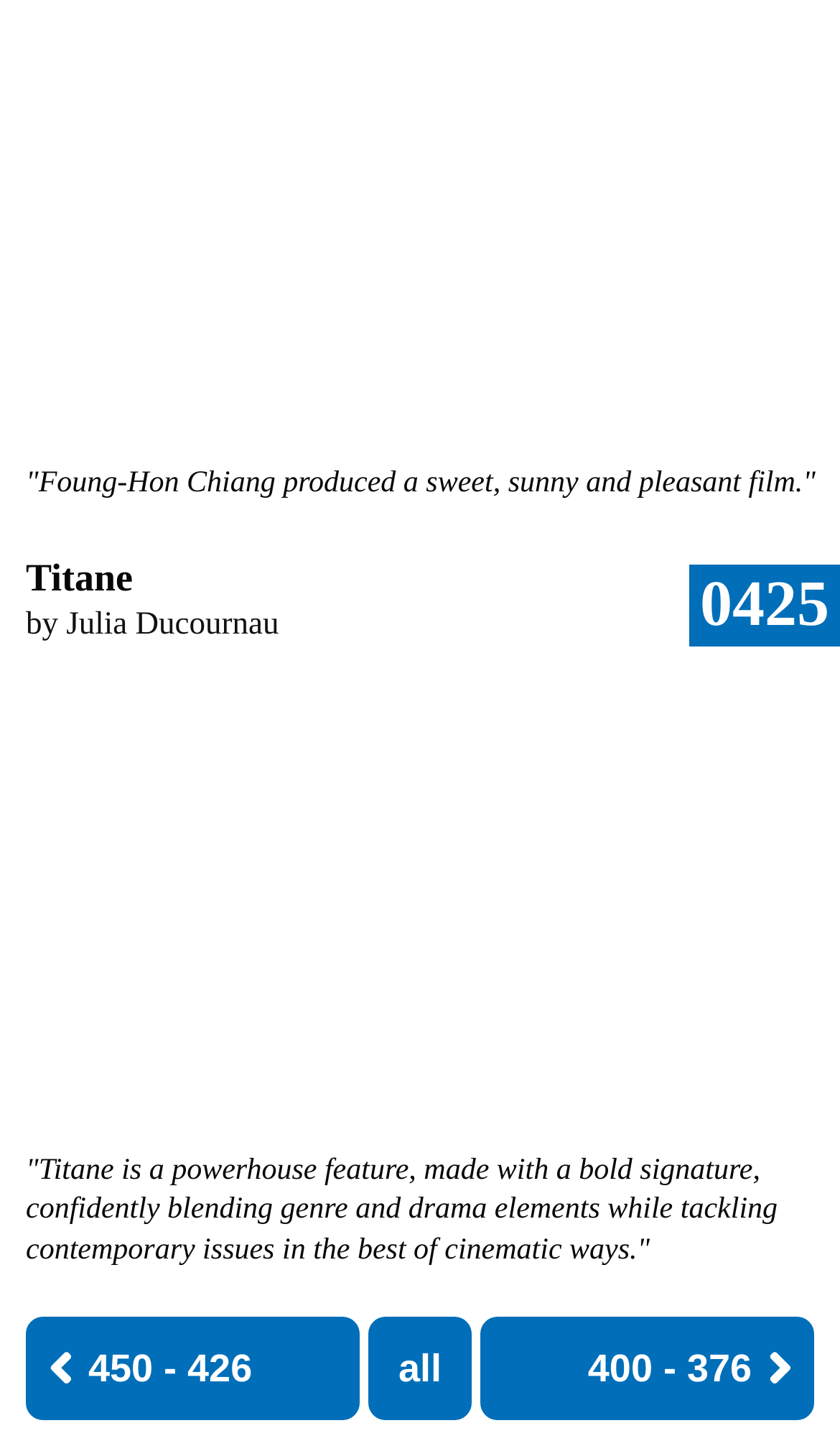Analyze the image and answer the question with as much detail as possible: 
What is the tone of the film review?

The tone of the film review can be inferred from the text of the review, which uses phrases such as 'powerhouse feature', 'bold signature', and 'best of cinematic ways', indicating a positive tone.